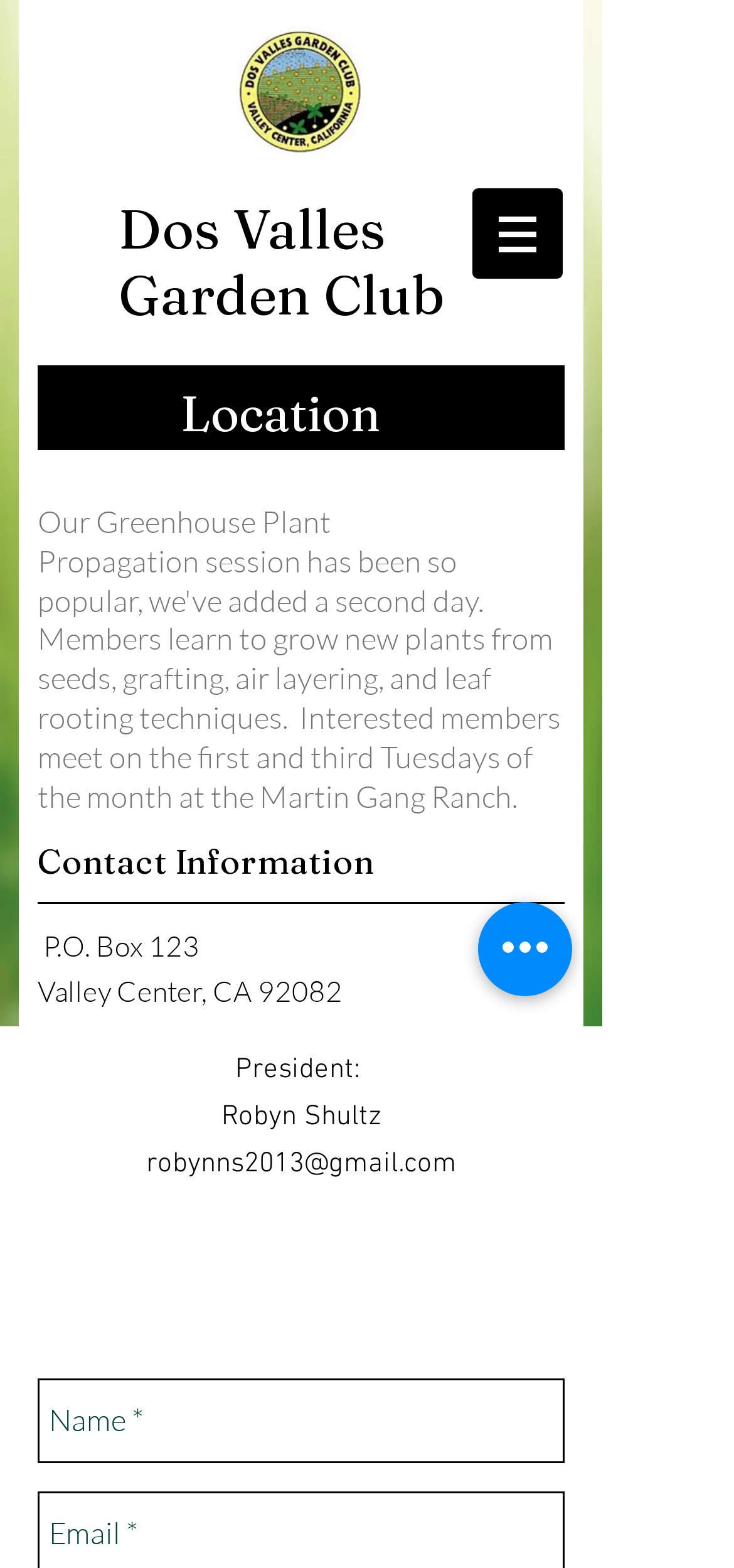Answer the question briefly using a single word or phrase: 
What is the name of the president?

Robyn Shultz